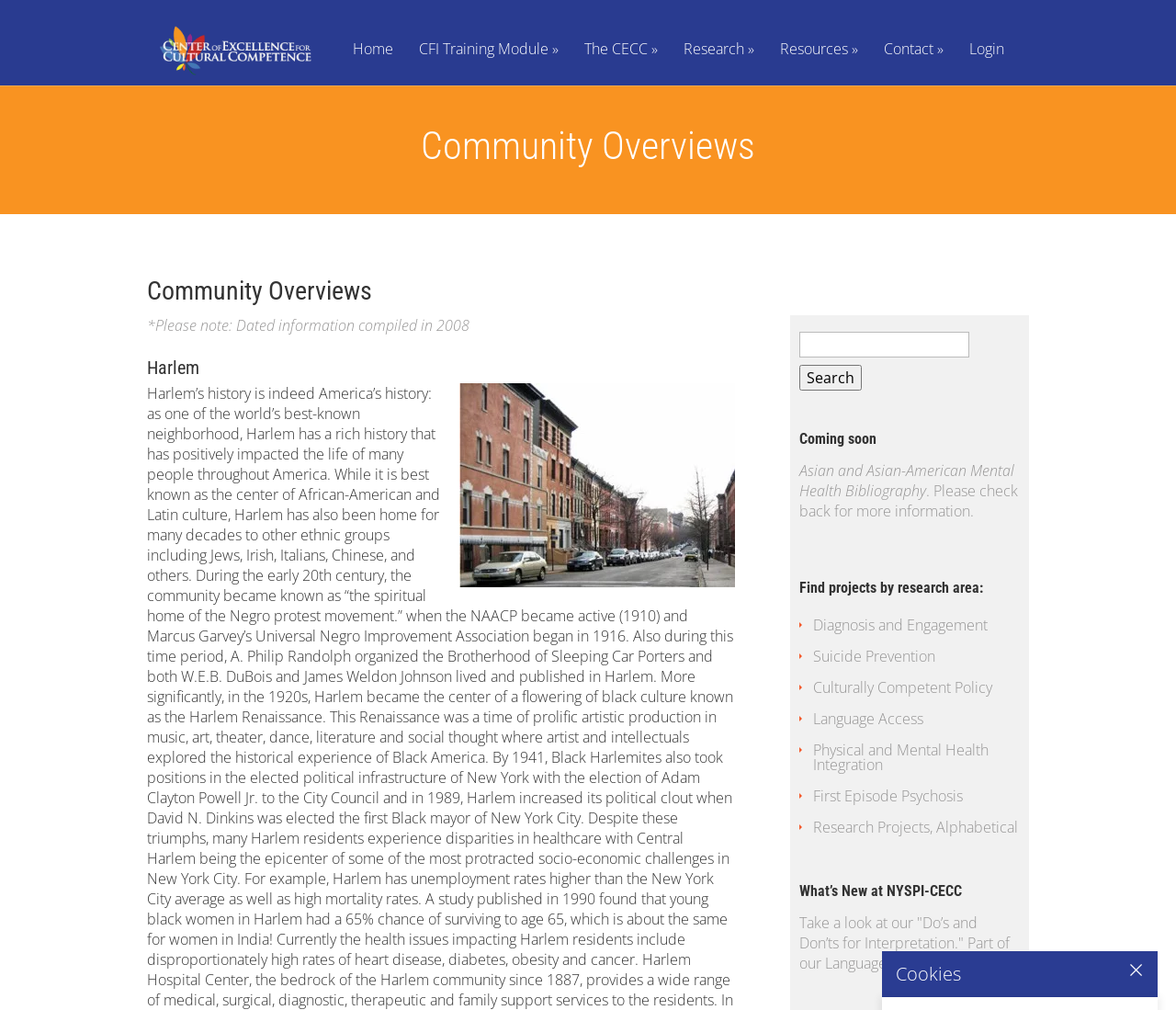What is the name of the initiative mentioned in the 'What’s New at NYSPI-CECC' section?
Please look at the screenshot and answer using one word or phrase.

Language Access Initiative